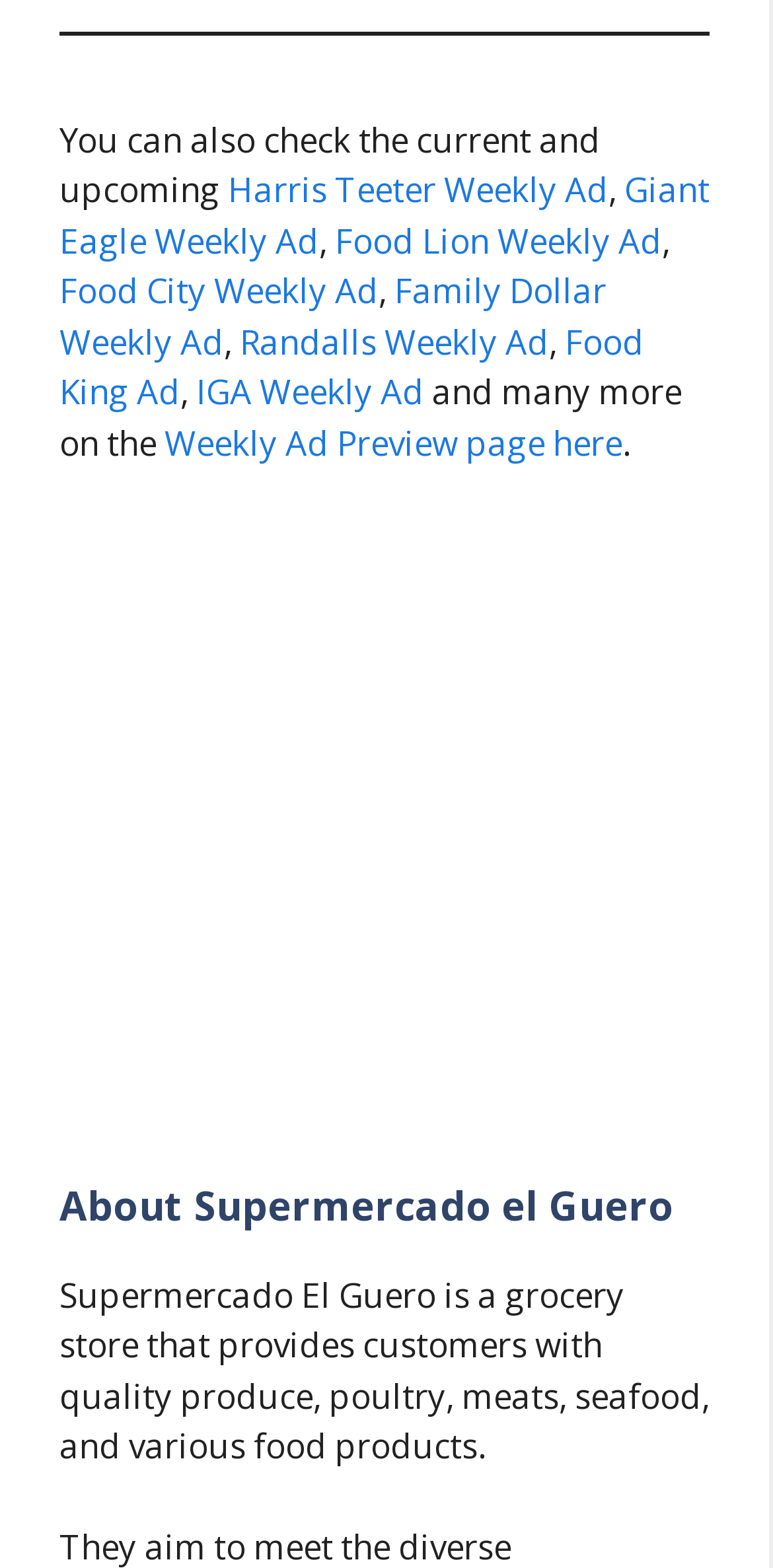Using the provided element description, identify the bounding box coordinates as (top-left x, top-left y, bottom-right x, bottom-right y). Ensure all values are between 0 and 1. Description: Giant Eagle Weekly Ad

[0.077, 0.107, 0.918, 0.168]